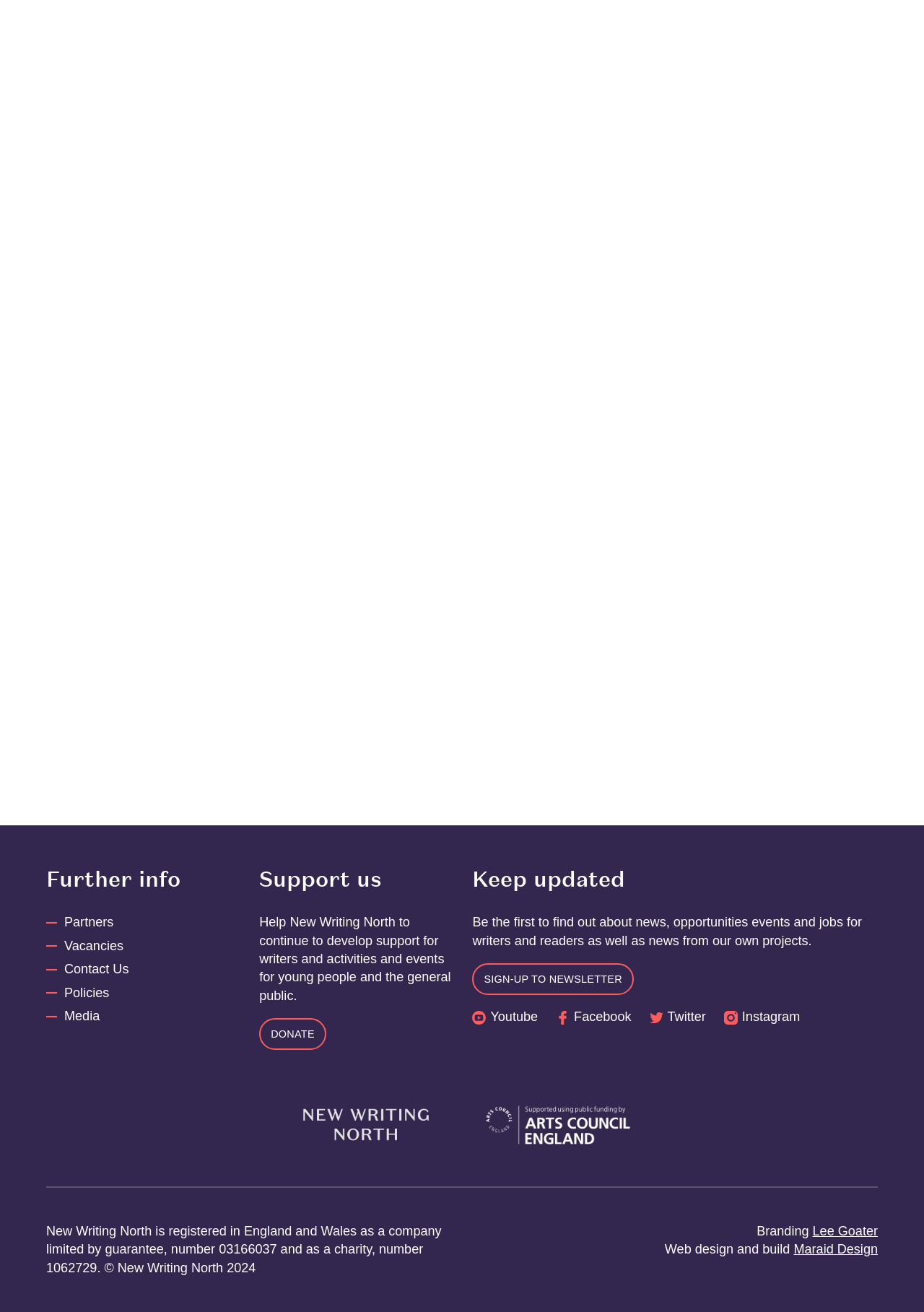Who can apply for the commission?
Provide a detailed and extensive answer to the question.

The webpage states that to be eligible to apply, writers must live and work in the North of England, and particularly welcomes applications from County Durham residents.